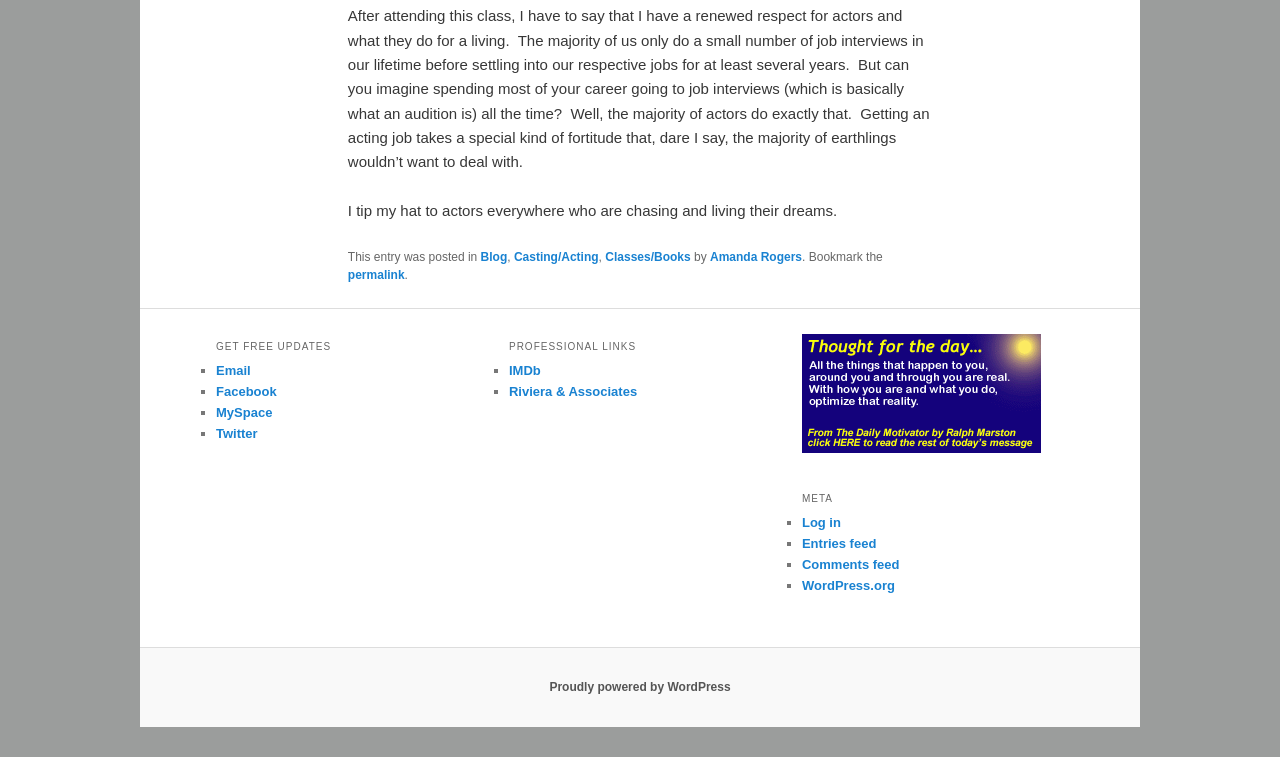What is the author's attitude towards actors?
Give a single word or phrase as your answer by examining the image.

Respect